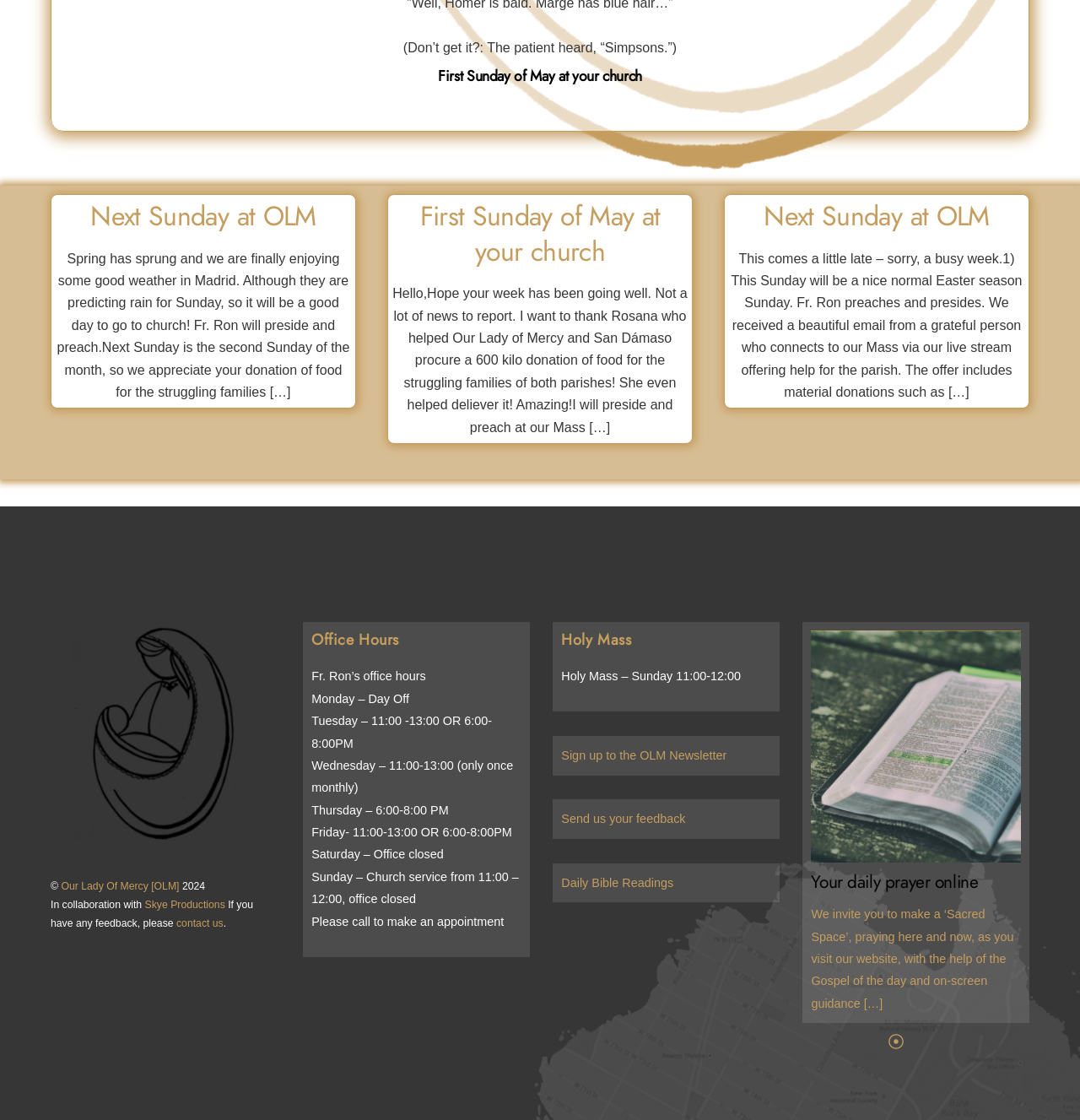What is the purpose of the 'Your daily prayer online' section?
Please respond to the question with a detailed and thorough explanation.

I found the purpose of the 'Your daily prayer online' section by looking at the description which mentions 'praying here and now, as you visit our website, with the help of the Gospel of the day and on-screen guidance'.